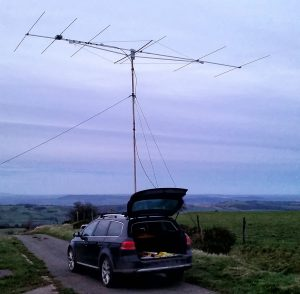Provide an in-depth description of all elements within the image.

The image features a well-equipped amateur radio setup, showcasing a six-element Yagi antenna mounted on a tall mast. Positioned on a roadside with scenic hills in the background, a dark vehicle is parked with its rear hatch open, suggesting an operator is preparing for radio communications. The surroundings are slightly dim, likely indicating early dawn or dusk, as evidenced by the overcast sky. This setup highlights the operator's participation in the 50MHz UKAC event held on March 9, 2017, aiming for improved performance compared to the previous month. The image beautifully captures the blend of technology and nature in amateur radio operations.